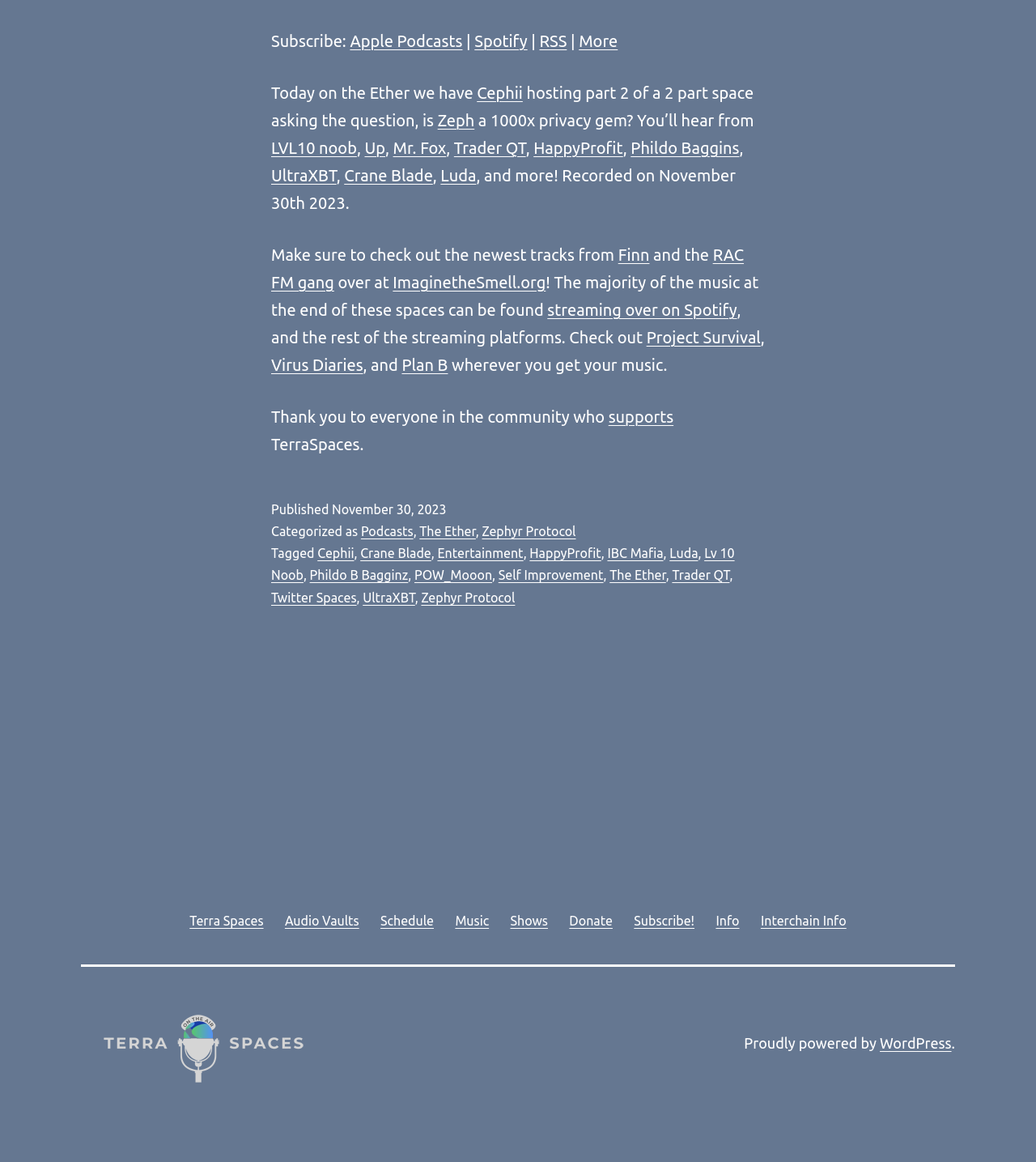What is the name of the website?
Using the details shown in the screenshot, provide a comprehensive answer to the question.

I found the name of the website by looking at the navigation menu at the bottom of the webpage, where it says 'Terra Spaces'.